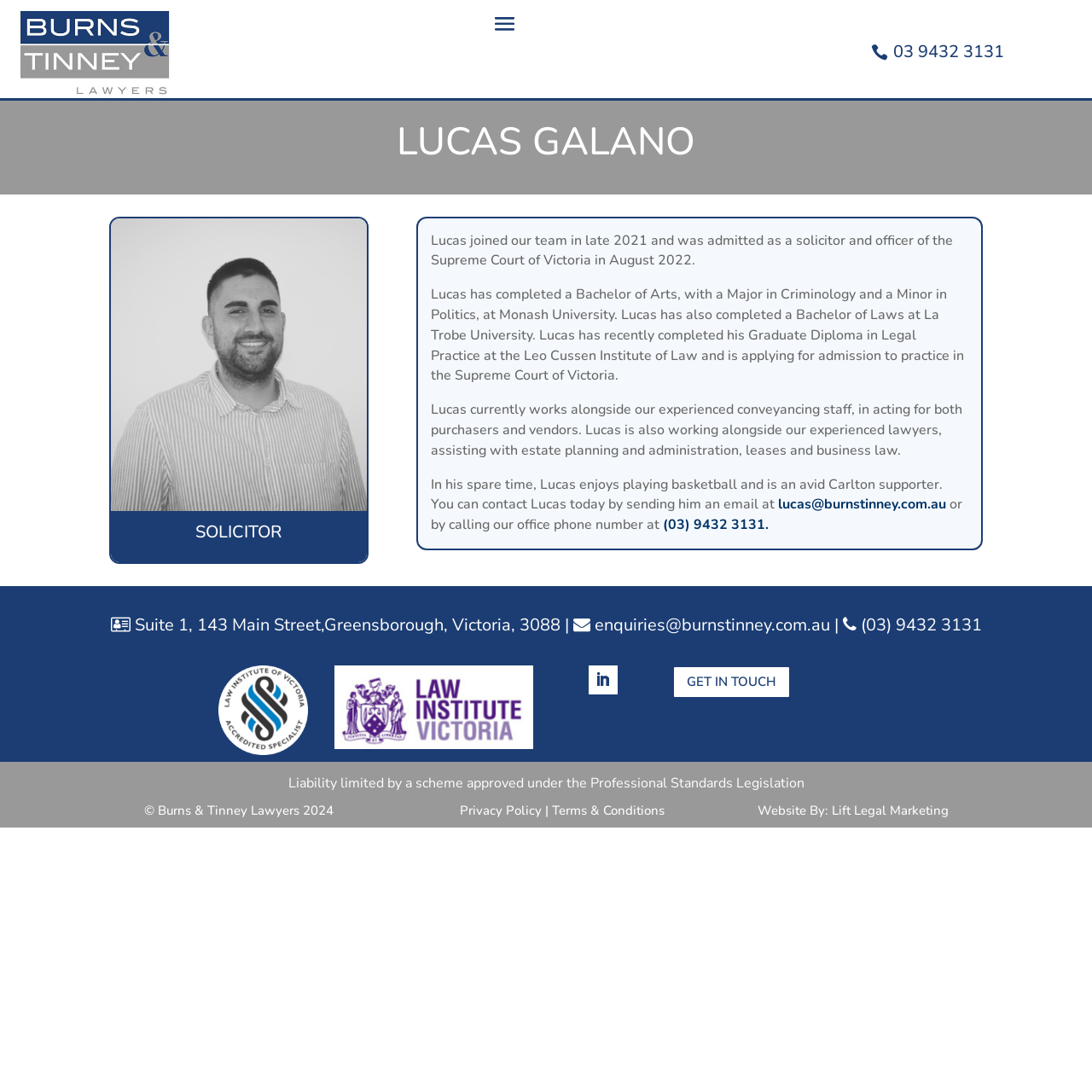Provide the bounding box coordinates of the UI element that matches the description: "Privacy Policy".

[0.421, 0.734, 0.496, 0.75]